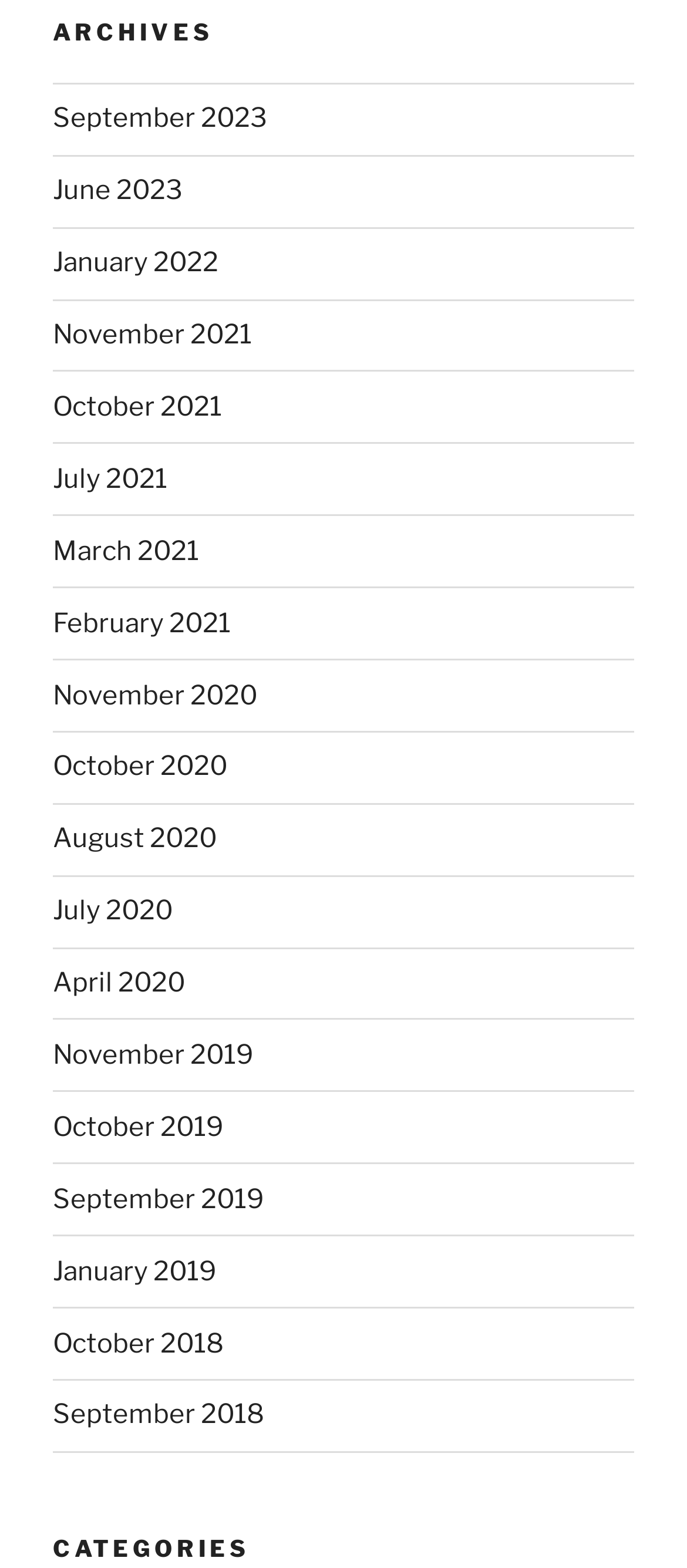Identify the bounding box coordinates of the part that should be clicked to carry out this instruction: "Check the save option".

None